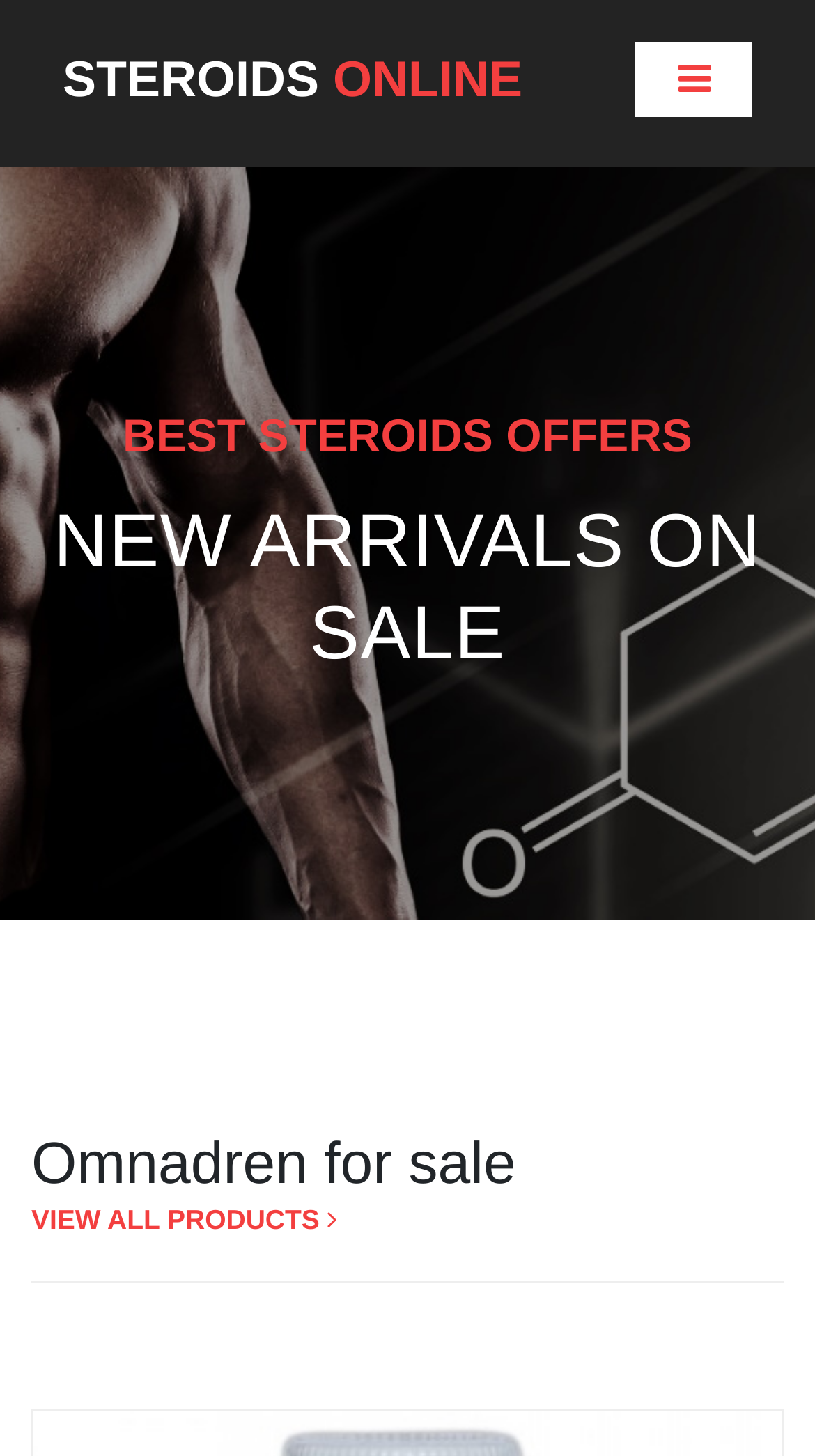Give a one-word or one-phrase response to the question:
What is the name of the product being promoted?

Omnadren